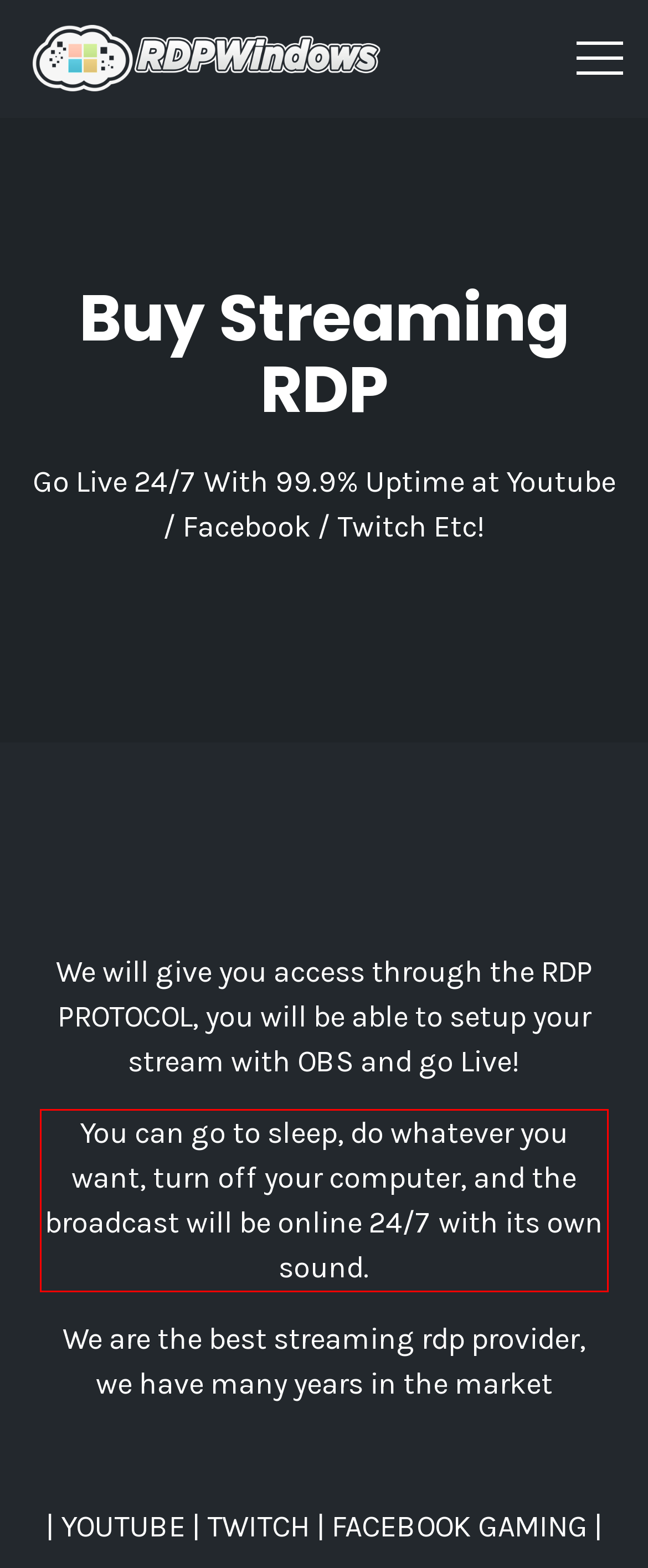You are presented with a screenshot containing a red rectangle. Extract the text found inside this red bounding box.

You can go to sleep, do whatever you want, turn off your computer, and the broadcast will be online 24/7 with its own sound.